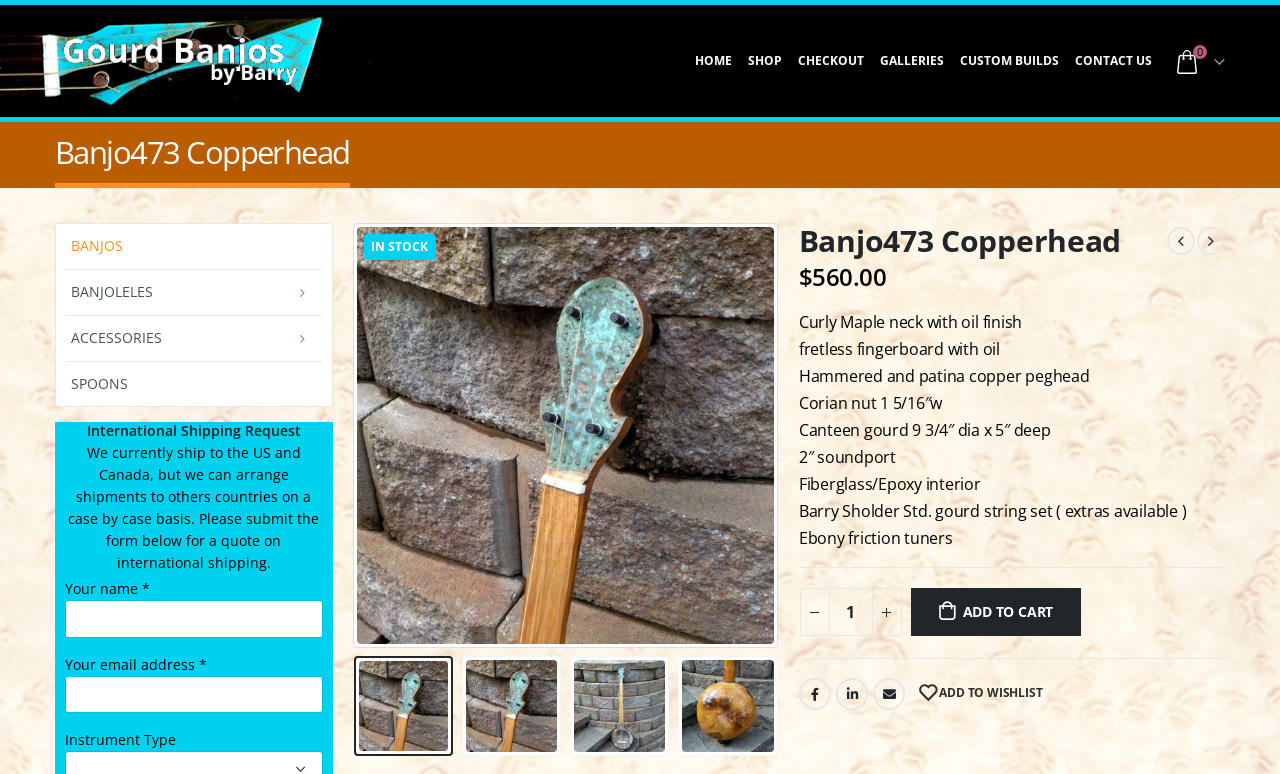Please identify the bounding box coordinates for the region that you need to click to follow this instruction: "Click the 'HOME' link".

[0.543, 0.042, 0.584, 0.118]